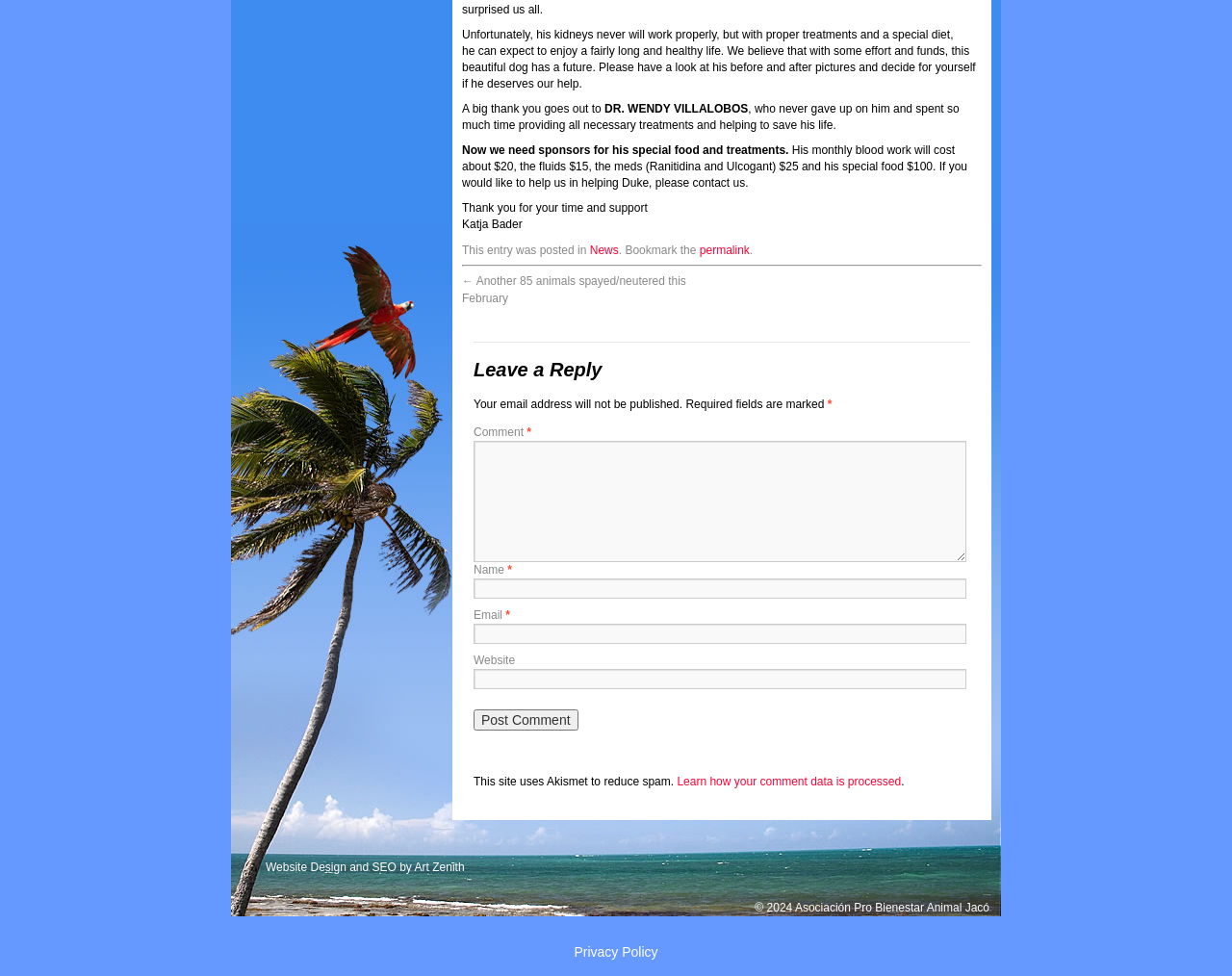Find the bounding box coordinates for the element that must be clicked to complete the instruction: "Enter your name in the 'Name' field". The coordinates should be four float numbers between 0 and 1, indicated as [left, top, right, bottom].

[0.384, 0.592, 0.784, 0.613]